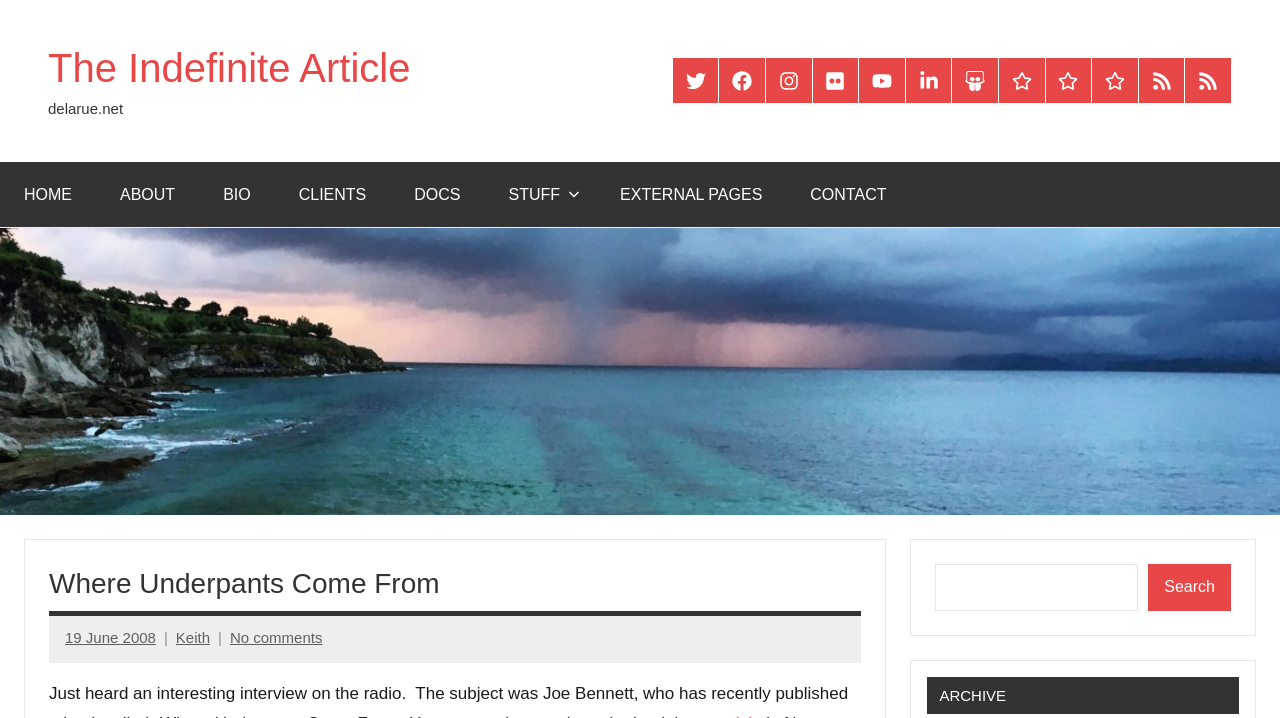Generate a thorough explanation of the webpage's elements.

The webpage is titled "Where Underpants Come From – The Indefinite Article" and features a prominent header image spanning the entire width of the page. Below the header image, there is a navigation menu with 9 links, including "HOME", "ABOUT", "BIO", and others, aligned horizontally across the page.

Above the navigation menu, there are several social media links, including Twitter, Facebook, Instagram, and others, arranged horizontally in a row. To the left of these links, there is a link to "The Indefinite Article" and a static text element displaying "delarue.net".

The main content area features a heading "Where Underpants Come From" followed by a link to the date "19 June 2008", the author's name "Keith", and a link to "No comments". Below this, there is a search bar with a search box and a search button.

At the bottom of the page, there is a heading "ARCHIVE" aligned to the right side of the page. Overall, the webpage has a clean and organized layout with a prominent header image and a clear navigation menu.